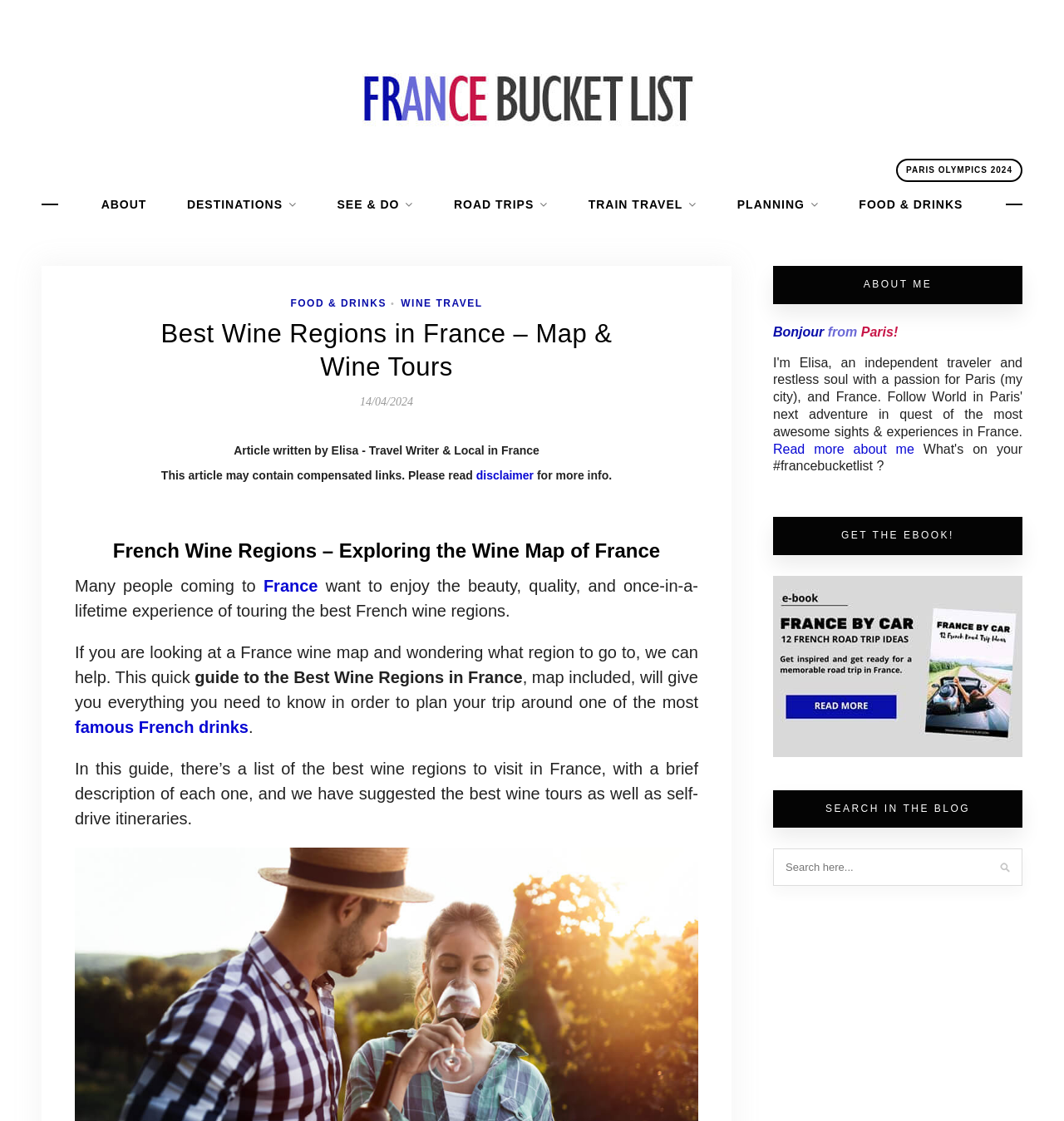Generate an in-depth caption that captures all aspects of the webpage.

This webpage is about the best wine regions in France to visit, with a focus on wine tours and maps. At the top, there is a heading "France Bucket List" with a link and an image. Below it, there are several links to different sections of the website, including "PARIS OLYMPICS 2024", "ABOUT", "DESTINATIONS", and others.

The main content of the page starts with a heading "Best Wine Regions in France – Map & Wine Tours" followed by a link to the date "14/04/2024" and a brief description of the article's author, Elisa, a travel writer and local in France. There is also a disclaimer about compensated links.

The main article is divided into sections, with headings such as "French Wine Regions – Exploring the Wine Map of France" and "Best Wine Regions in France". The text describes the beauty and quality of French wine regions and offers a guide to help plan a trip to these regions. There are links to related topics, such as "France" and "famous French drinks".

On the right side of the page, there is a complementary section with a heading "ABOUT ME" and a brief introduction to the author, Elisa. There is also a heading "GET THE EBOOK!" and a search bar to search within the blog.

Overall, the webpage is well-organized and easy to navigate, with clear headings and concise text. The content is focused on providing information and guidance for visitors interested in exploring the best wine regions in France.